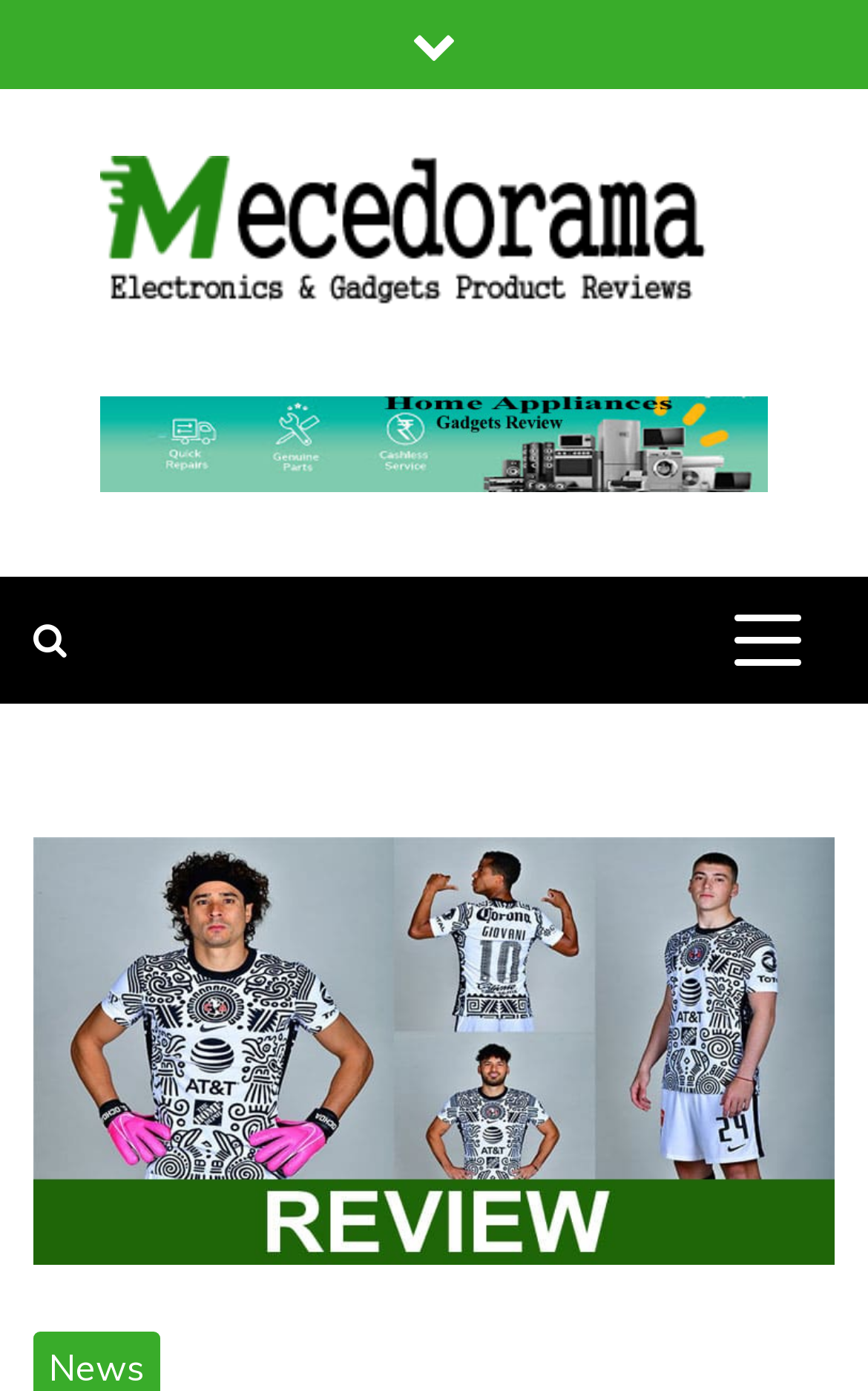Create a detailed description of the webpage's content and layout.

The webpage appears to be a review website, specifically focusing on Ameshop Com Mx, a website selling clothing items worldwide. At the top-left corner, there is a small icon represented by a Unicode character '\uf078'. Next to it, on the top-center, is the Mecedoroma Logo Header, which is an image accompanied by a link. 

Below the logo, there is a heading that reads "ELECTRONICS & GADGETS PRODUCT REVIEWS", indicating that the website may not only focus on clothing items but also on electronics and gadgets. 

To the right of the heading, there is an image, although its content is not specified. Further to the right, there is a button that controls the primary menu, which is not expanded by default. 

On the top-left edge, there is another icon represented by the Unicode character '\uf002', which is a link that leads to an image of Ameshop Com Mx (Jan 2021) Honest Reviews for Clarity, taking up a significant portion of the webpage.